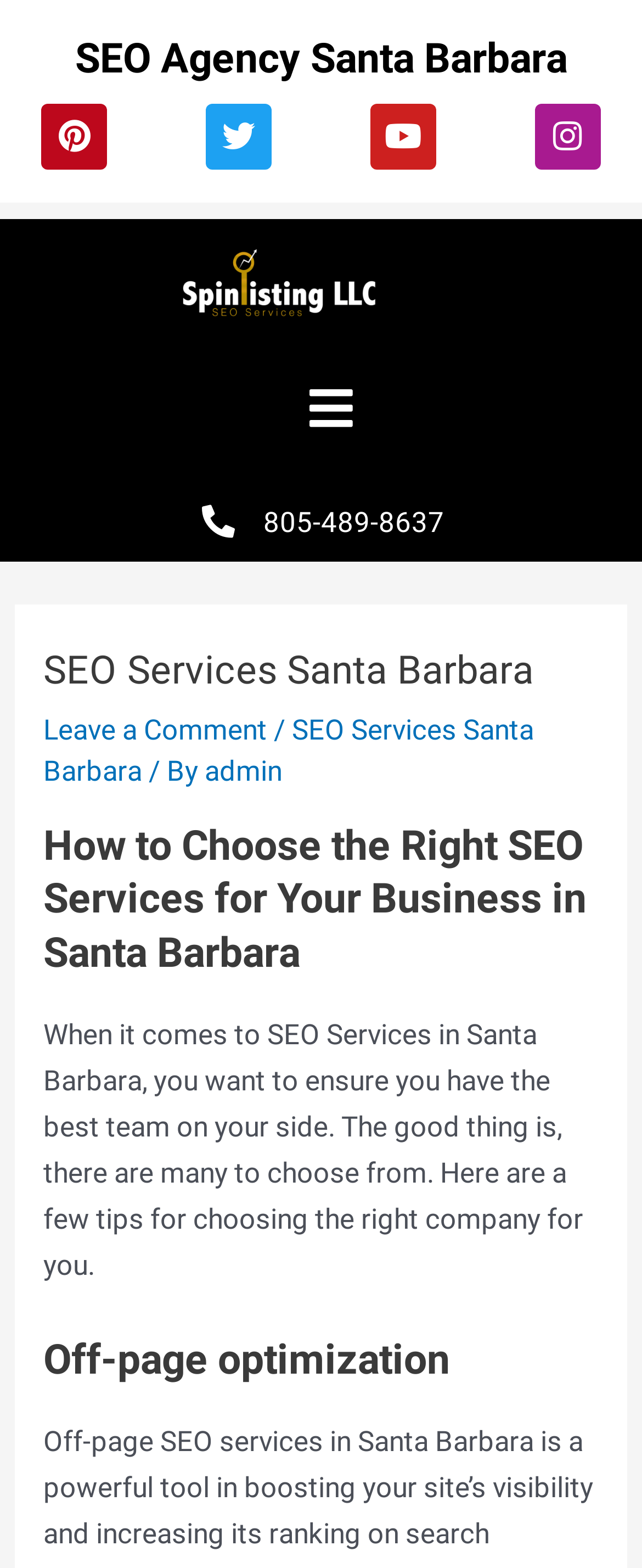Locate the bounding box coordinates of the area that needs to be clicked to fulfill the following instruction: "Toggle the menu". The coordinates should be in the format of four float numbers between 0 and 1, namely [left, top, right, bottom].

[0.444, 0.234, 0.587, 0.286]